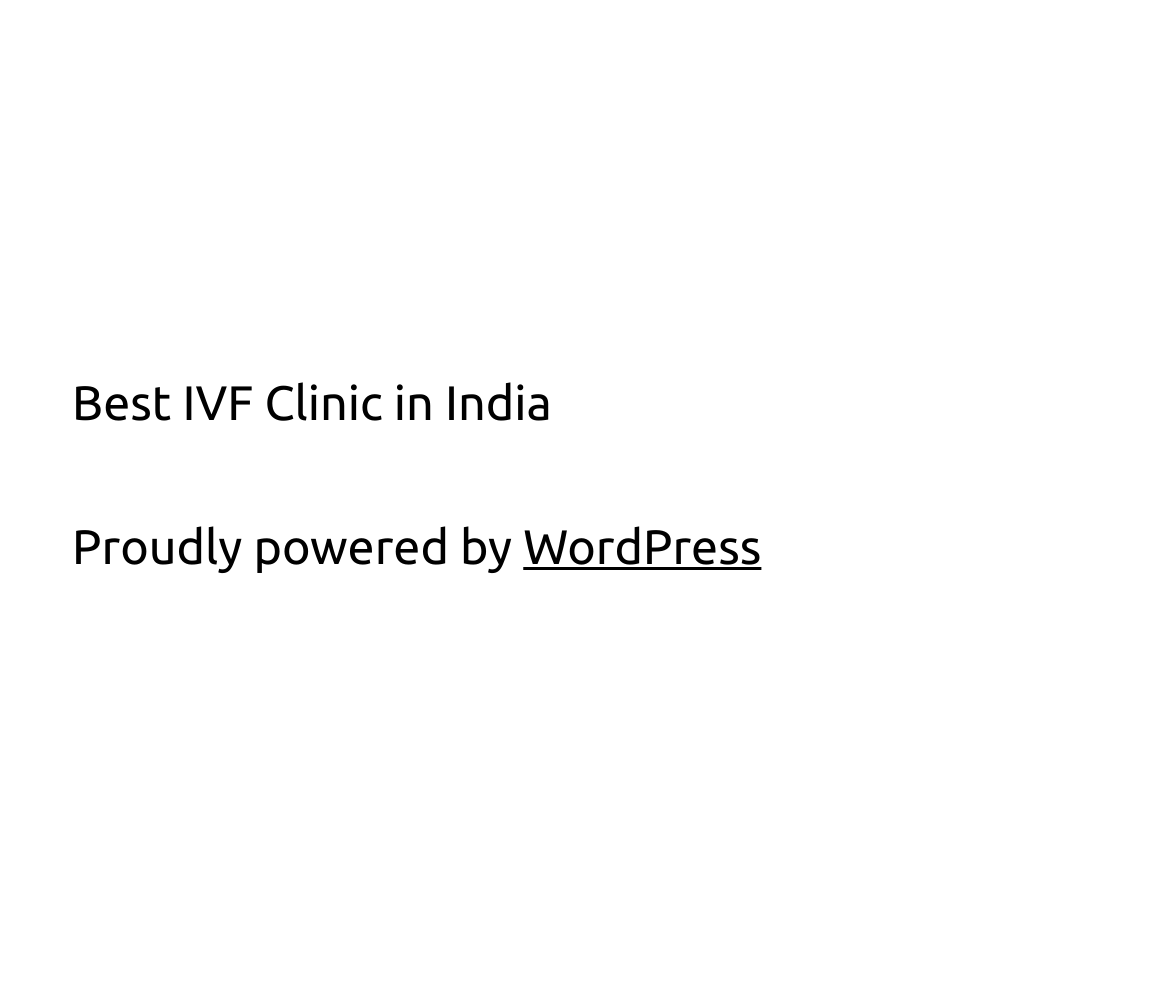Locate the UI element described by Weight training system and provide its bounding box coordinates. Use the format (top-left x, top-left y, bottom-right x, bottom-right y) with all values as floating point numbers between 0 and 1.

None